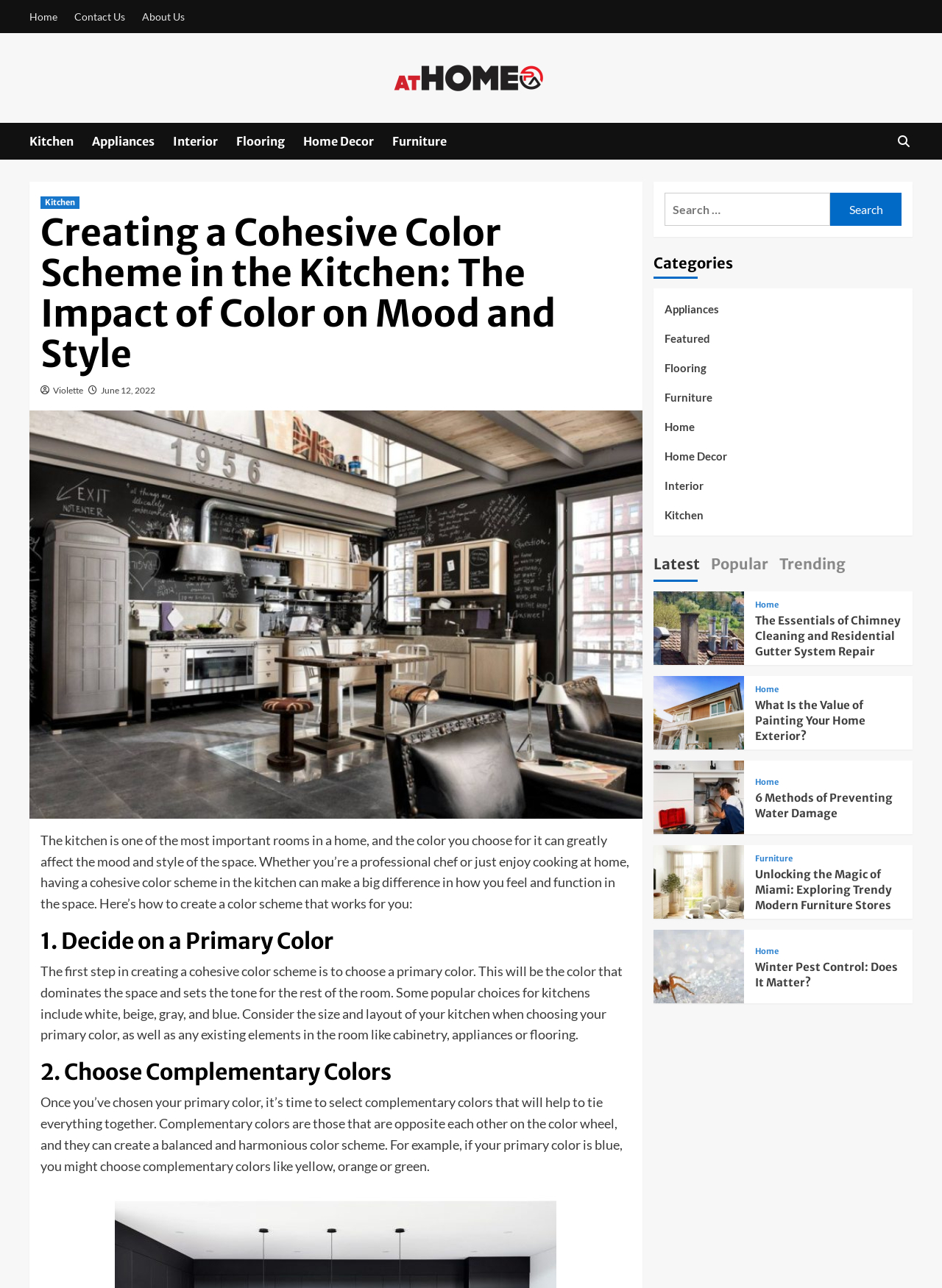Please determine the bounding box coordinates of the element to click in order to execute the following instruction: "Click on the 'Home' link at the top". The coordinates should be four float numbers between 0 and 1, specified as [left, top, right, bottom].

[0.031, 0.0, 0.069, 0.026]